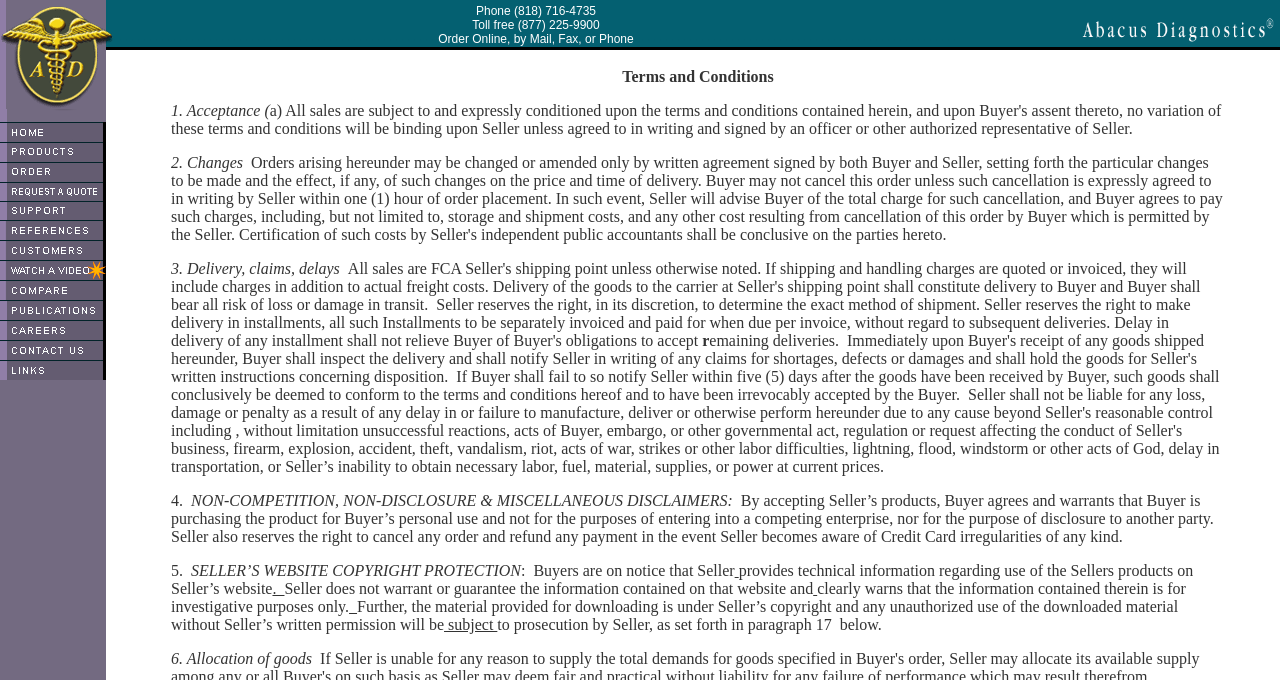What is the company's phone number?
Carefully analyze the image and provide a thorough answer to the question.

The phone number can be found in the top-right corner of the webpage, in the table cell that contains the text 'Phone (818) 716-4735 Toll free (877) 225-9900 Order Online, by Mail, Fax, or Phone'.